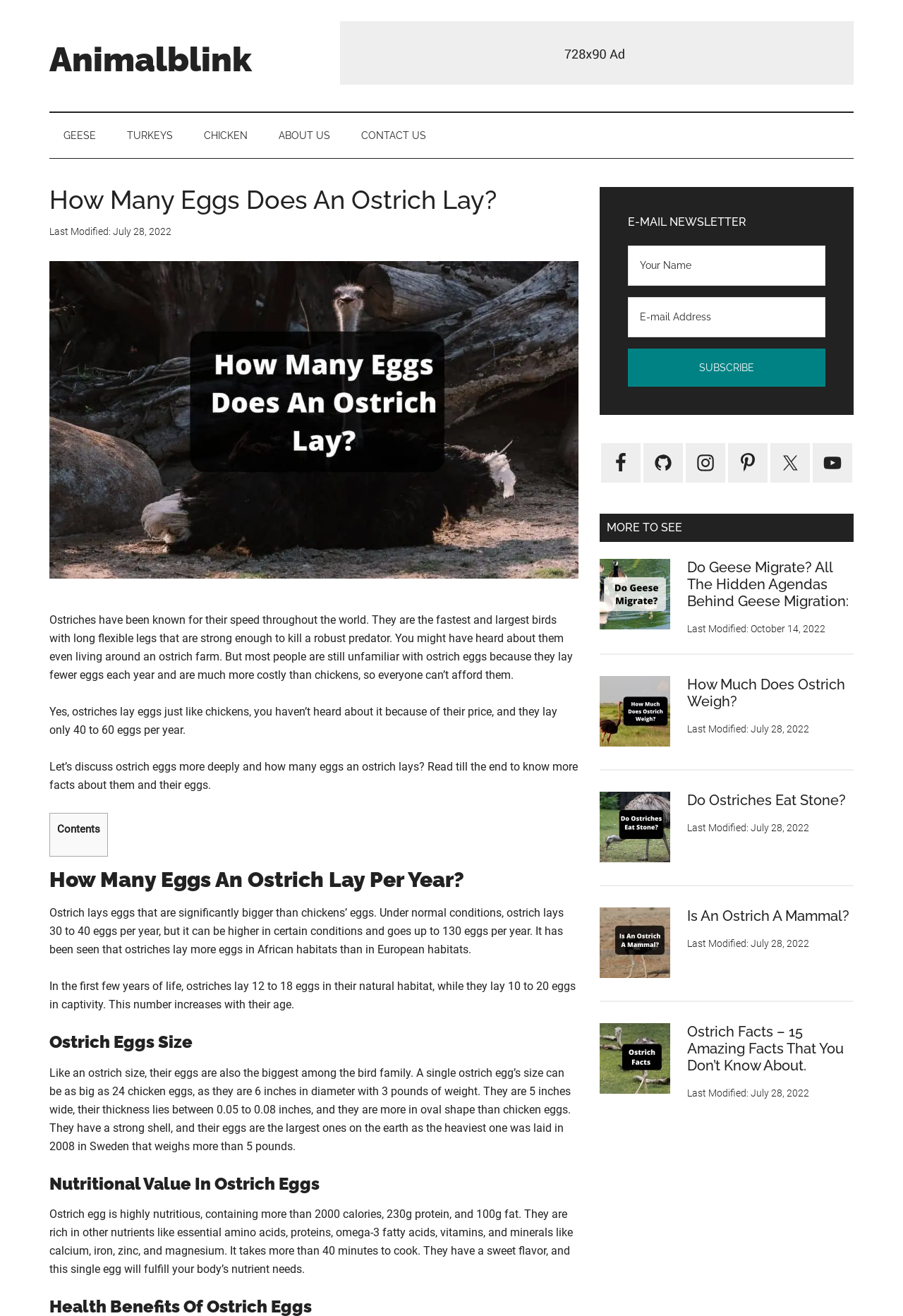Describe the webpage meticulously, covering all significant aspects.

This webpage is about ostriches, specifically discussing their egg-laying habits. At the top, there are three "Skip to" links, followed by a link to the website's main page, "Animalblink". Below this, there is a secondary navigation menu with links to other animal-related topics, such as geese, turkeys, and chickens.

The main content of the page is divided into sections, each with a heading. The first section is an introduction to ostriches, describing their speed and physical characteristics. The next section discusses ostrich eggs, including their size, nutritional value, and how many eggs an ostrich lays per year.

There are several images on the page, including an image of an ostrich and an image of an ostrich egg. There is also an advertisement at the top of the page.

On the right side of the page, there is a primary sidebar with a heading and several links to social media platforms, including Facebook, GitHub, Instagram, Pinterest, Twitter, and YouTube. Below this, there is a section titled "MORE TO SEE" with links to related articles, such as "Do Geese Migrate?" and "How Much Does Ostrich Weigh?".

Overall, the webpage is focused on providing information about ostriches and their eggs, with additional resources and links to related topics.